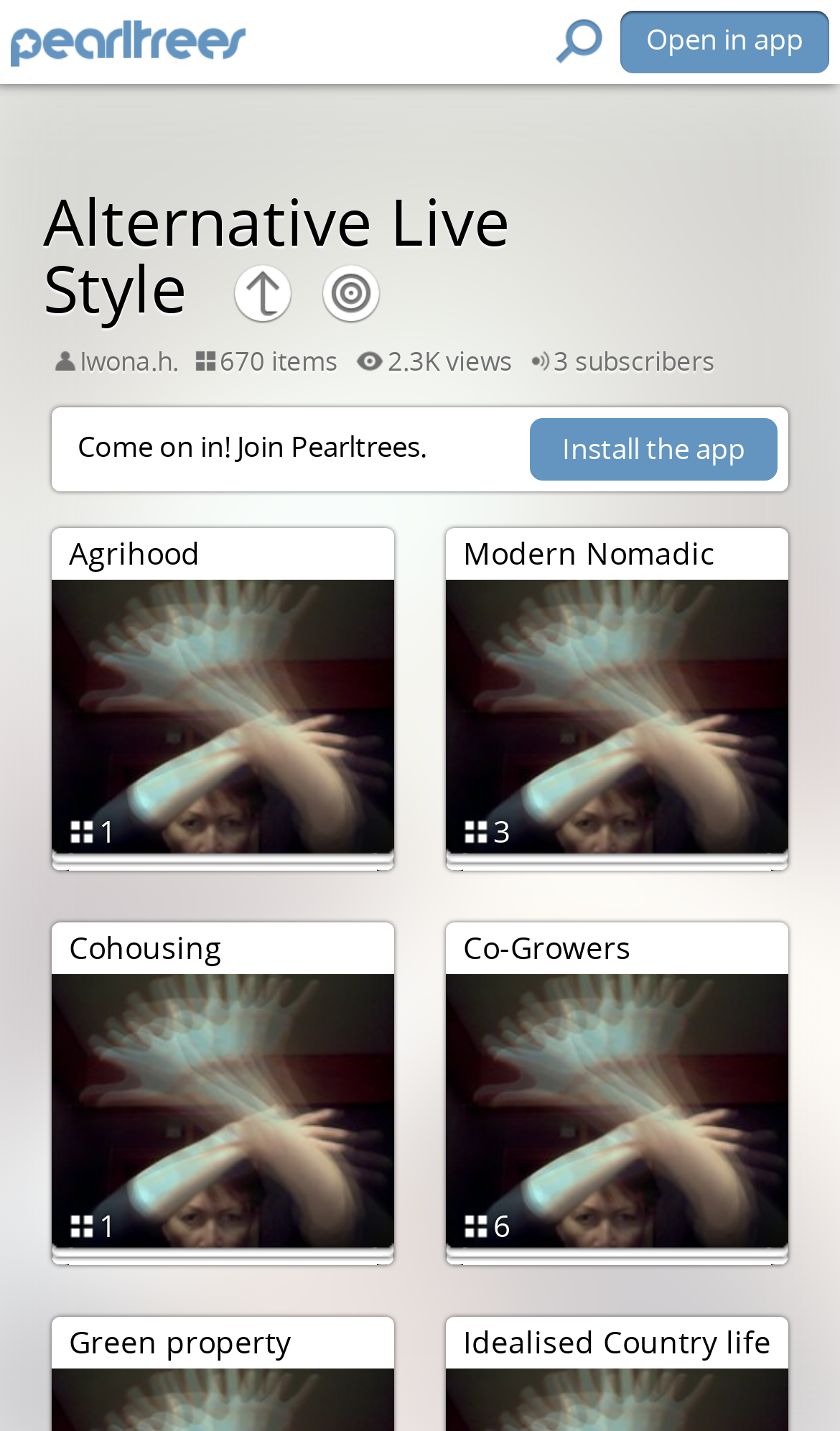Use a single word or phrase to answer the question:
What is the username of the profile?

Iwona.h.